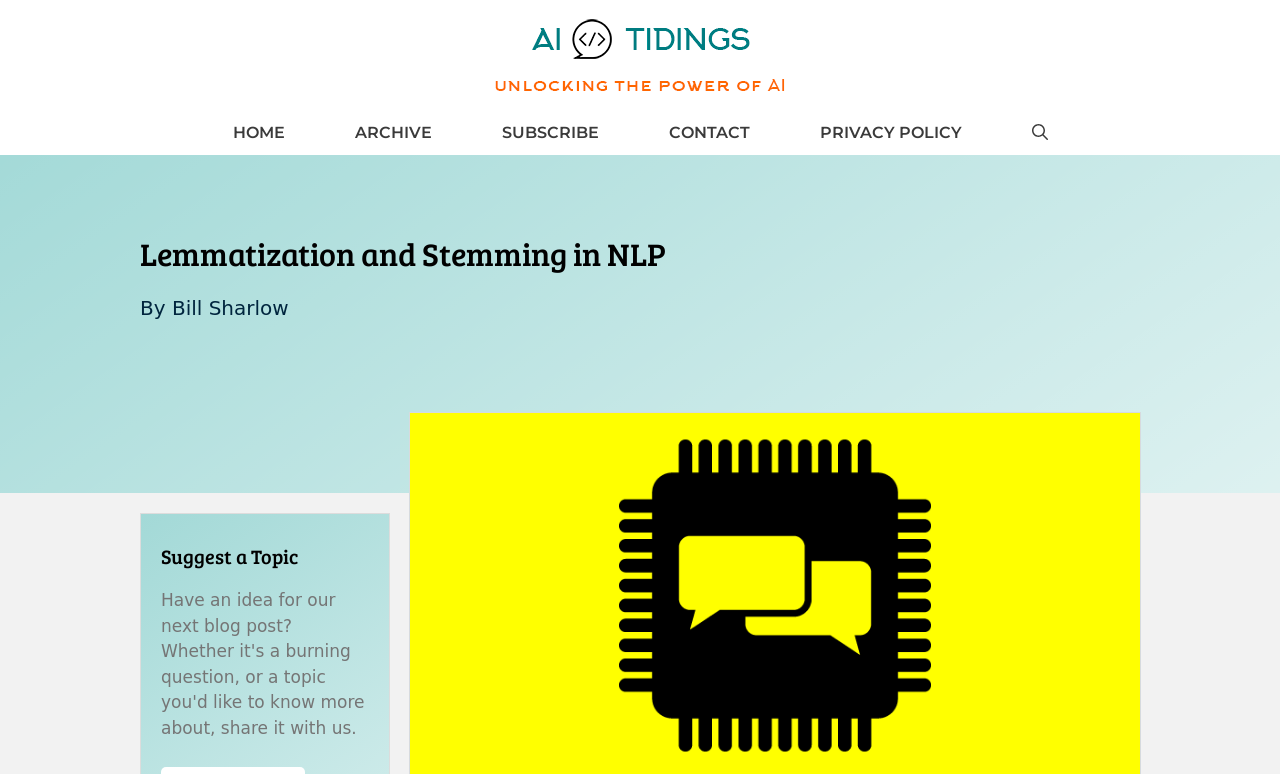Identify the bounding box coordinates of the clickable region necessary to fulfill the following instruction: "Chat with customer support". The bounding box coordinates should be four float numbers between 0 and 1, i.e., [left, top, right, bottom].

None